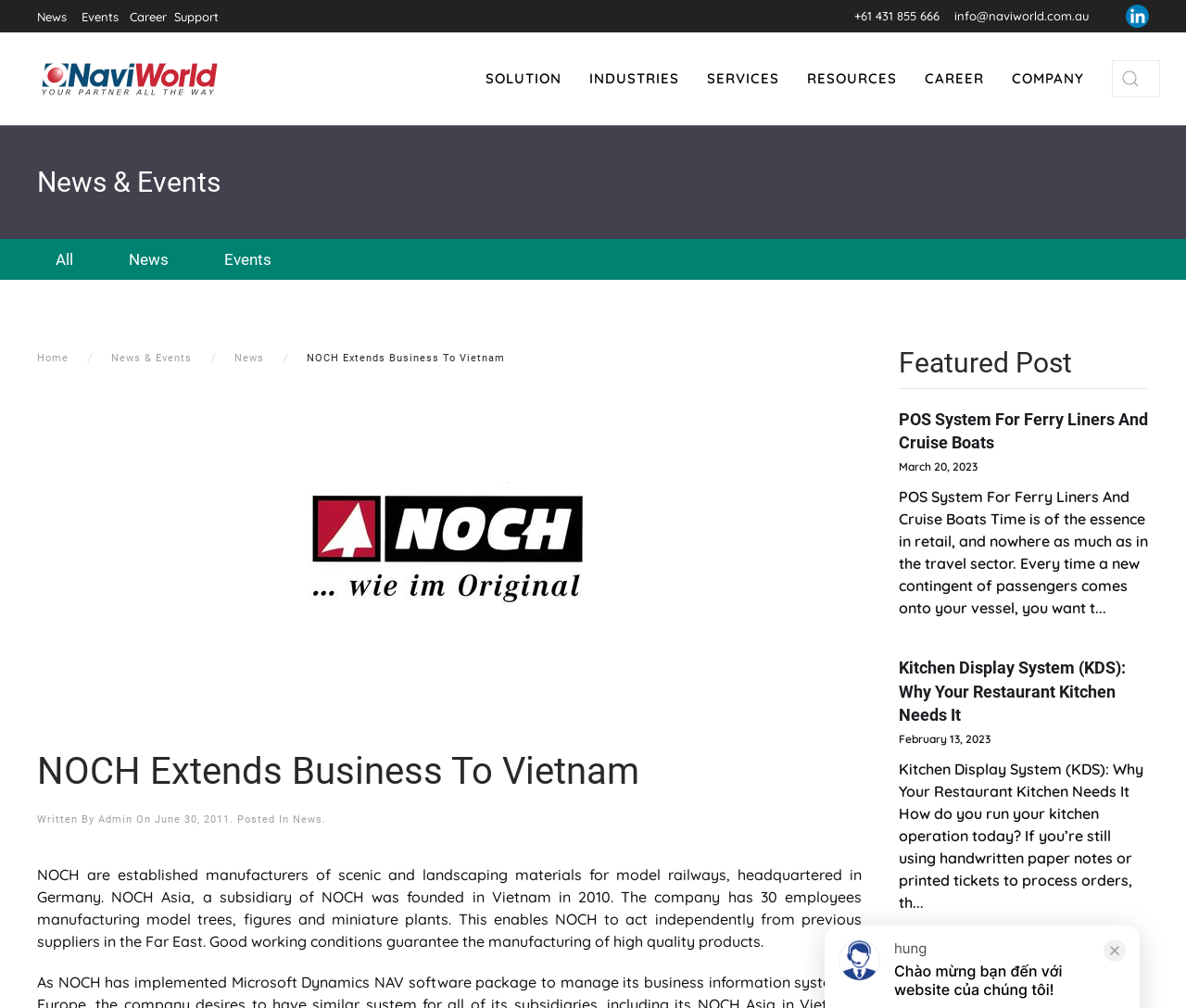Identify the bounding box of the UI component described as: "Construction".

None